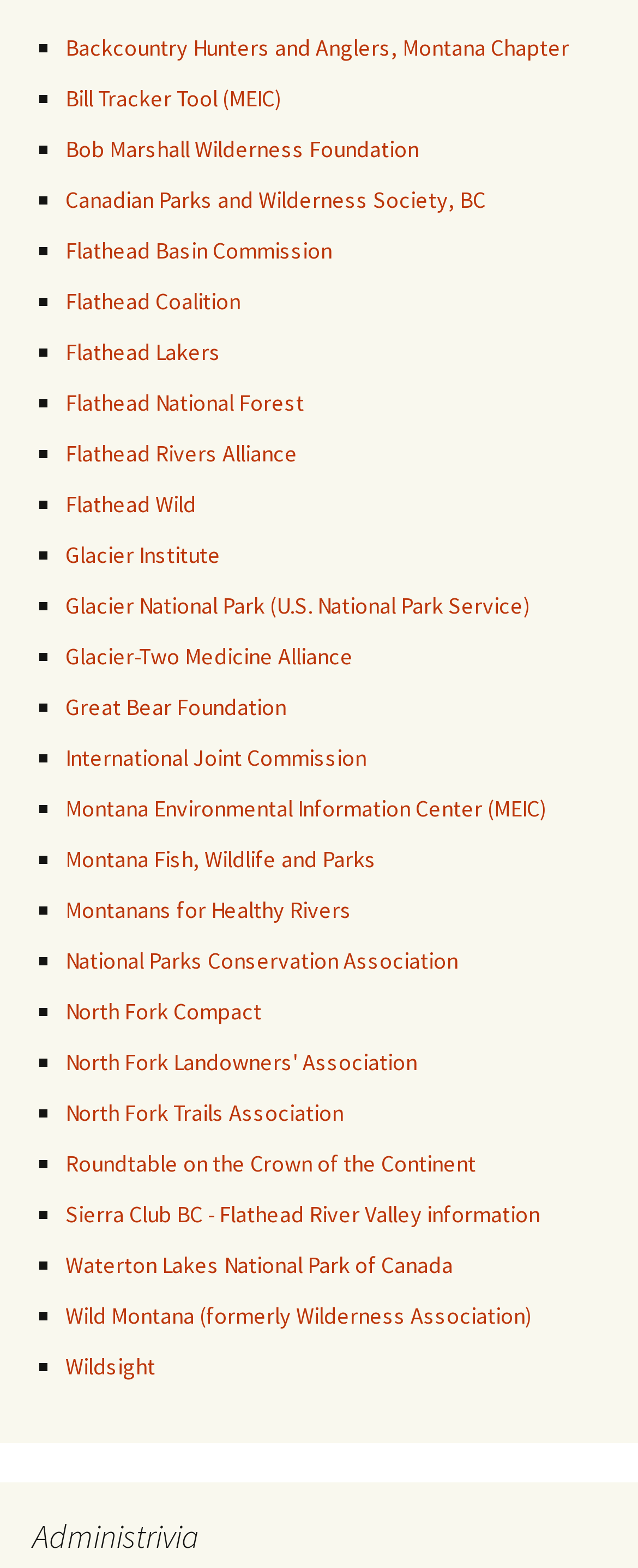Determine the bounding box coordinates for the region that must be clicked to execute the following instruction: "Click on Backcountry Hunters and Anglers, Montana Chapter".

[0.103, 0.021, 0.892, 0.04]